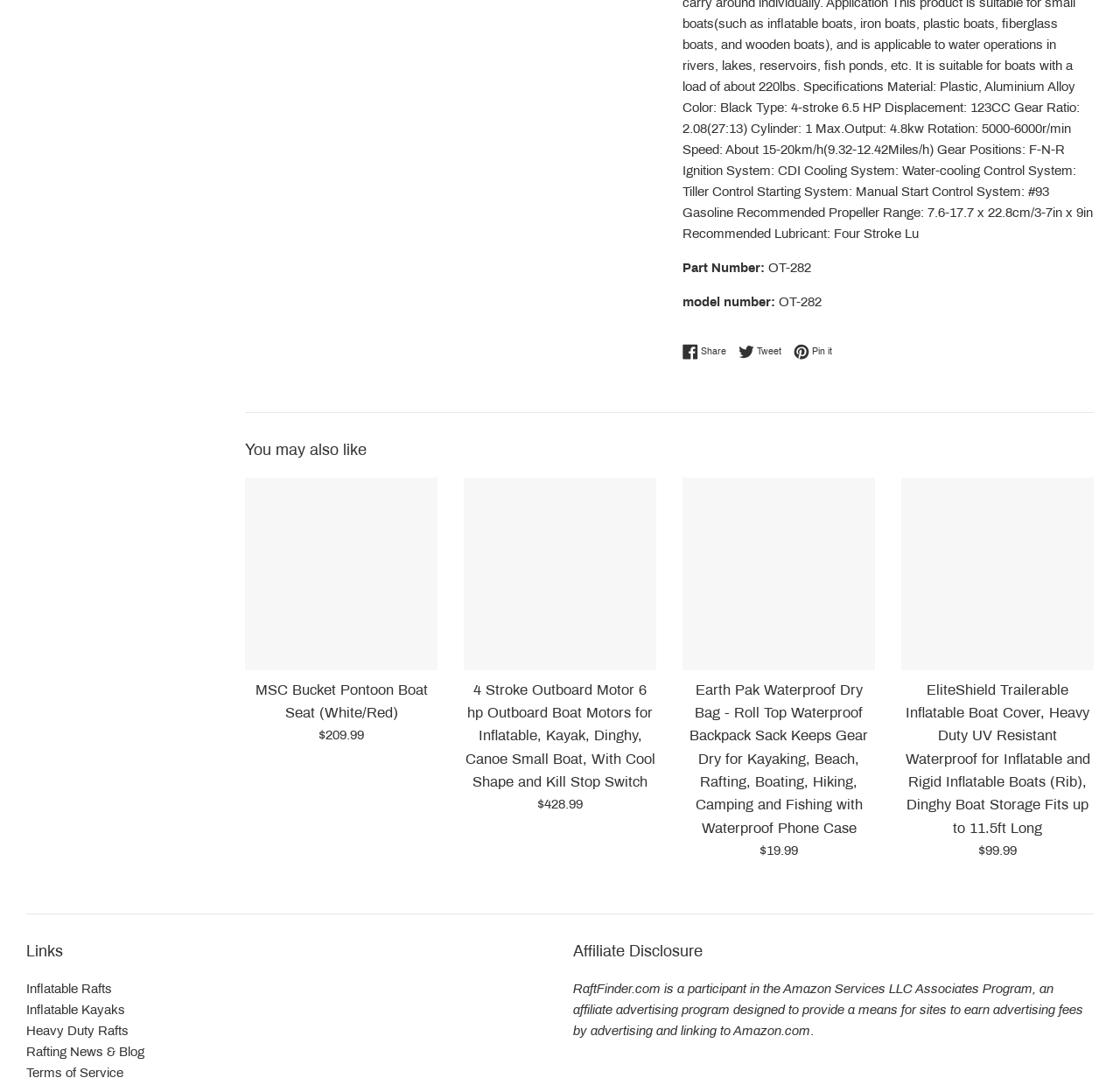Please find the bounding box coordinates of the element that needs to be clicked to perform the following instruction: "View MSC Bucket Pontoon Boat Seat (White/Red)". The bounding box coordinates should be four float numbers between 0 and 1, represented as [left, top, right, bottom].

[0.219, 0.44, 0.391, 0.617]